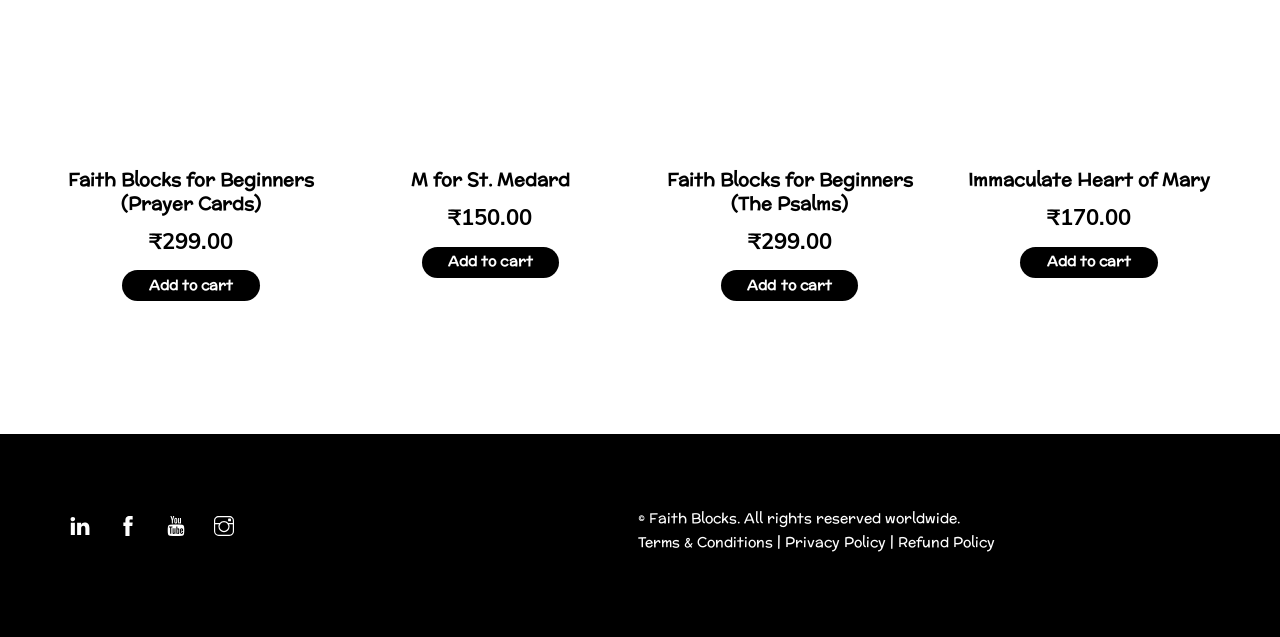Please mark the clickable region by giving the bounding box coordinates needed to complete this instruction: "Visit 'M for St. Medard' page".

[0.321, 0.262, 0.445, 0.302]